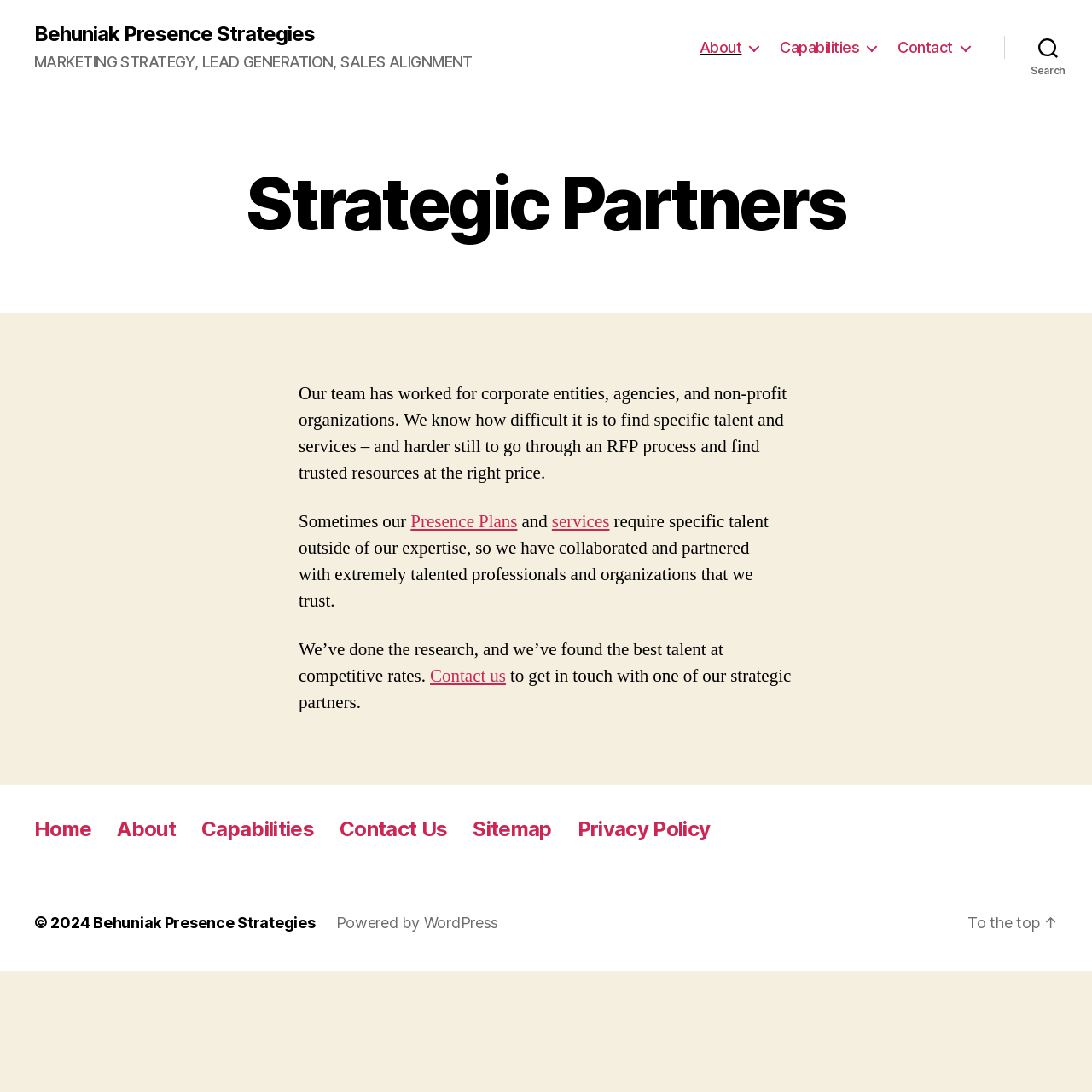From the screenshot, find the bounding box of the UI element matching this description: "Contact Us". Supply the bounding box coordinates in the form [left, top, right, bottom], each a float between 0 and 1.

[0.311, 0.748, 0.41, 0.77]